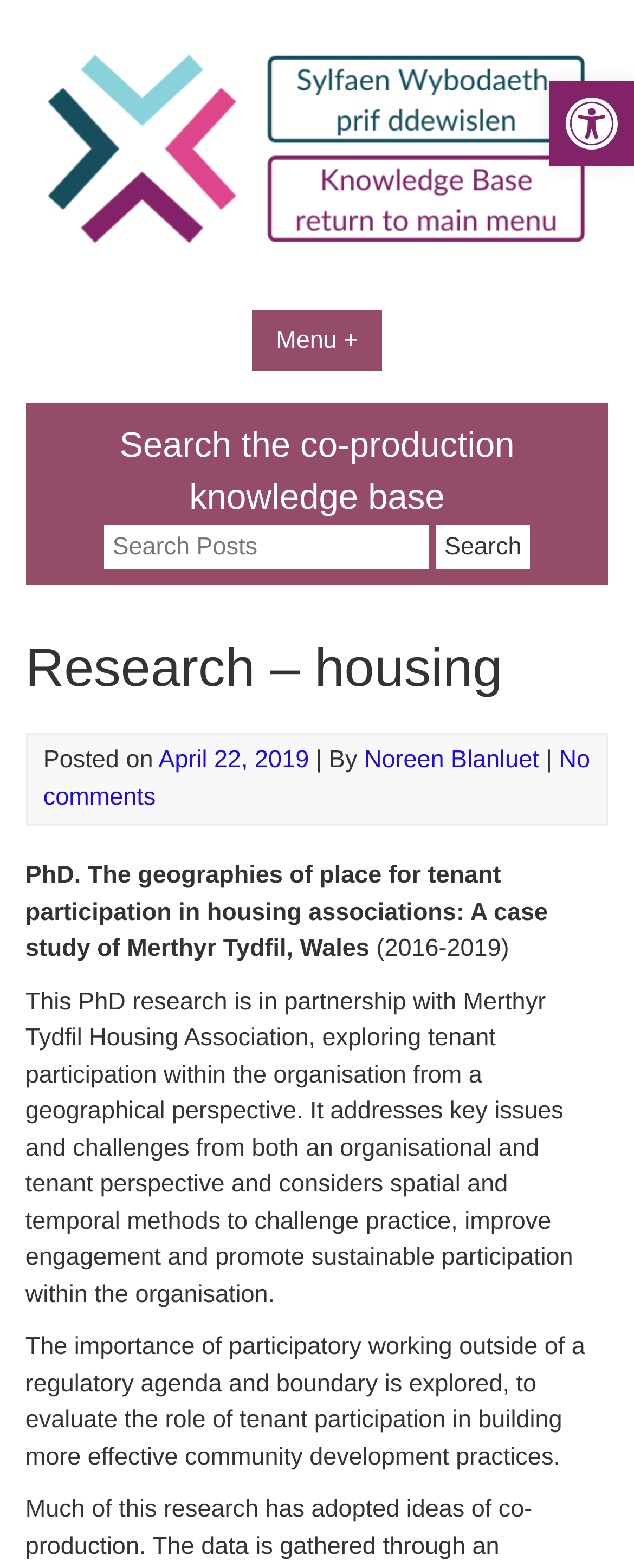Provide the bounding box coordinates of the area you need to click to execute the following instruction: "Read the research on tenant participation in housing associations".

[0.04, 0.549, 0.864, 0.614]